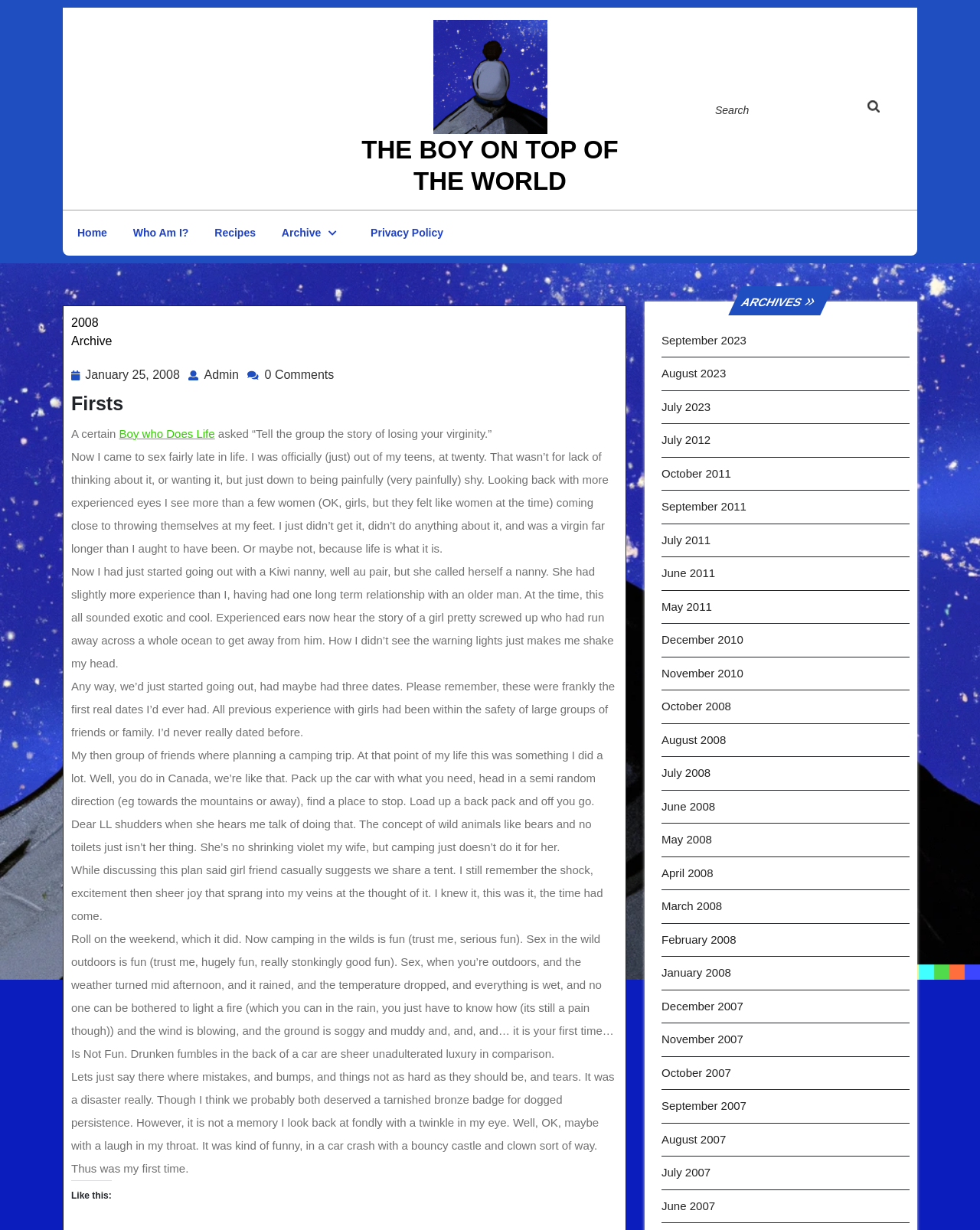Identify the bounding box coordinates of the clickable region necessary to fulfill the following instruction: "Click the 'Home' link". The bounding box coordinates should be four float numbers between 0 and 1, i.e., [left, top, right, bottom].

[0.067, 0.173, 0.121, 0.205]